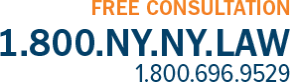Refer to the image and answer the question with as much detail as possible: What is the phone number provided in the image?

The contact information is clearly presented in a deep blue font, stating '1.800.NY.NY.LAW' and '1.800.696.9529', which are easy-to-remember phone numbers for reaching out to the law firm.